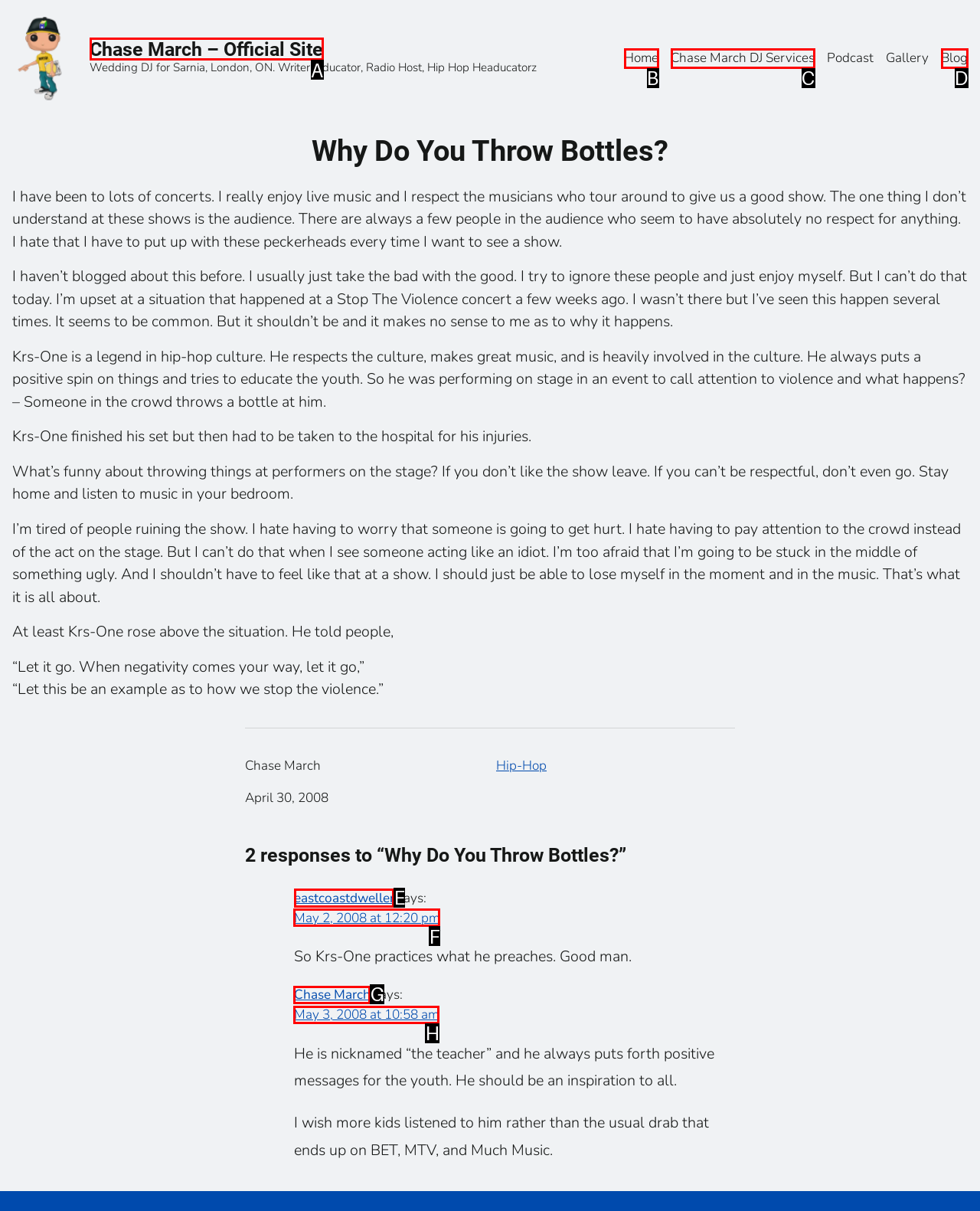Point out the HTML element I should click to achieve the following: Contact the 'MORRIS OFFICE' Reply with the letter of the selected element.

None